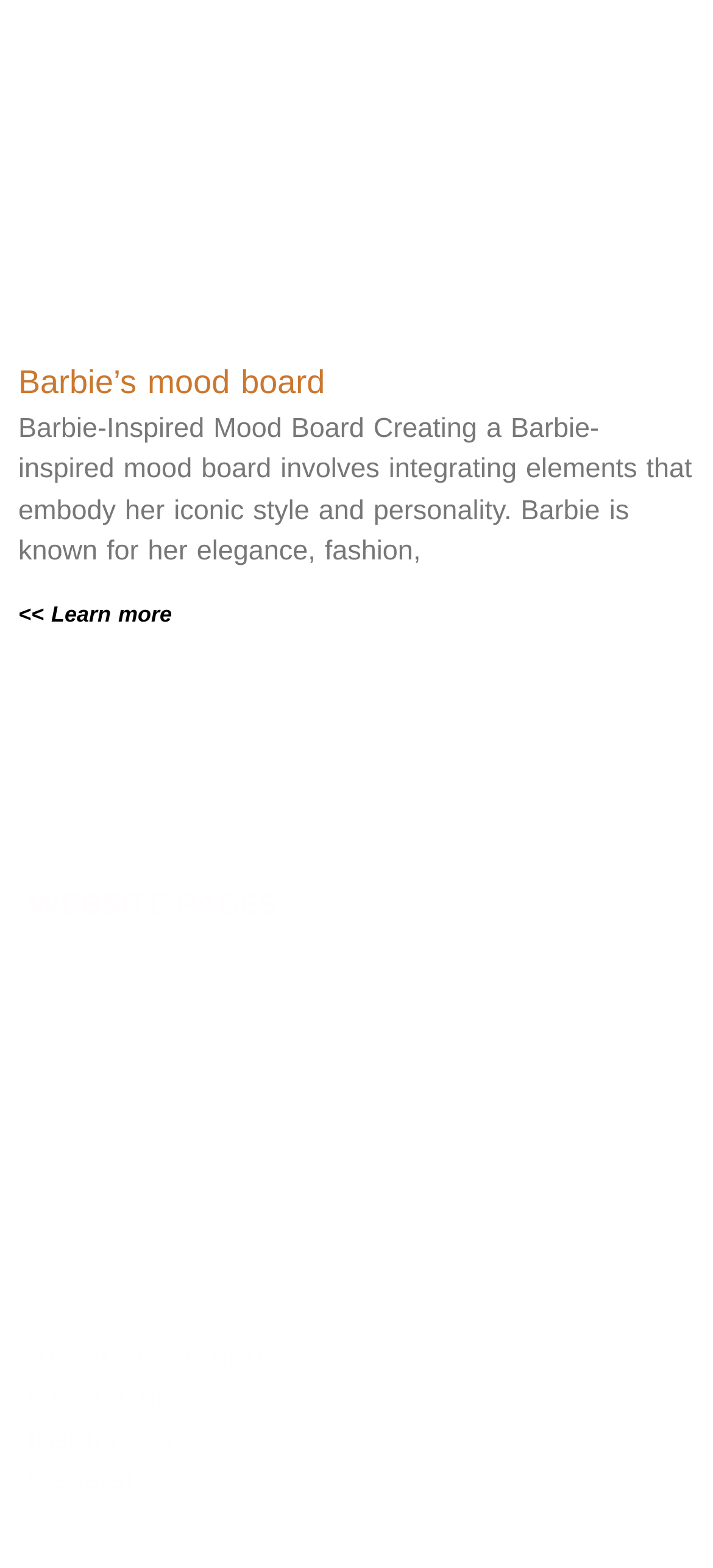Find the bounding box coordinates for the area that should be clicked to accomplish the instruction: "Read more about Barbie's mood board".

[0.026, 0.379, 0.241, 0.404]